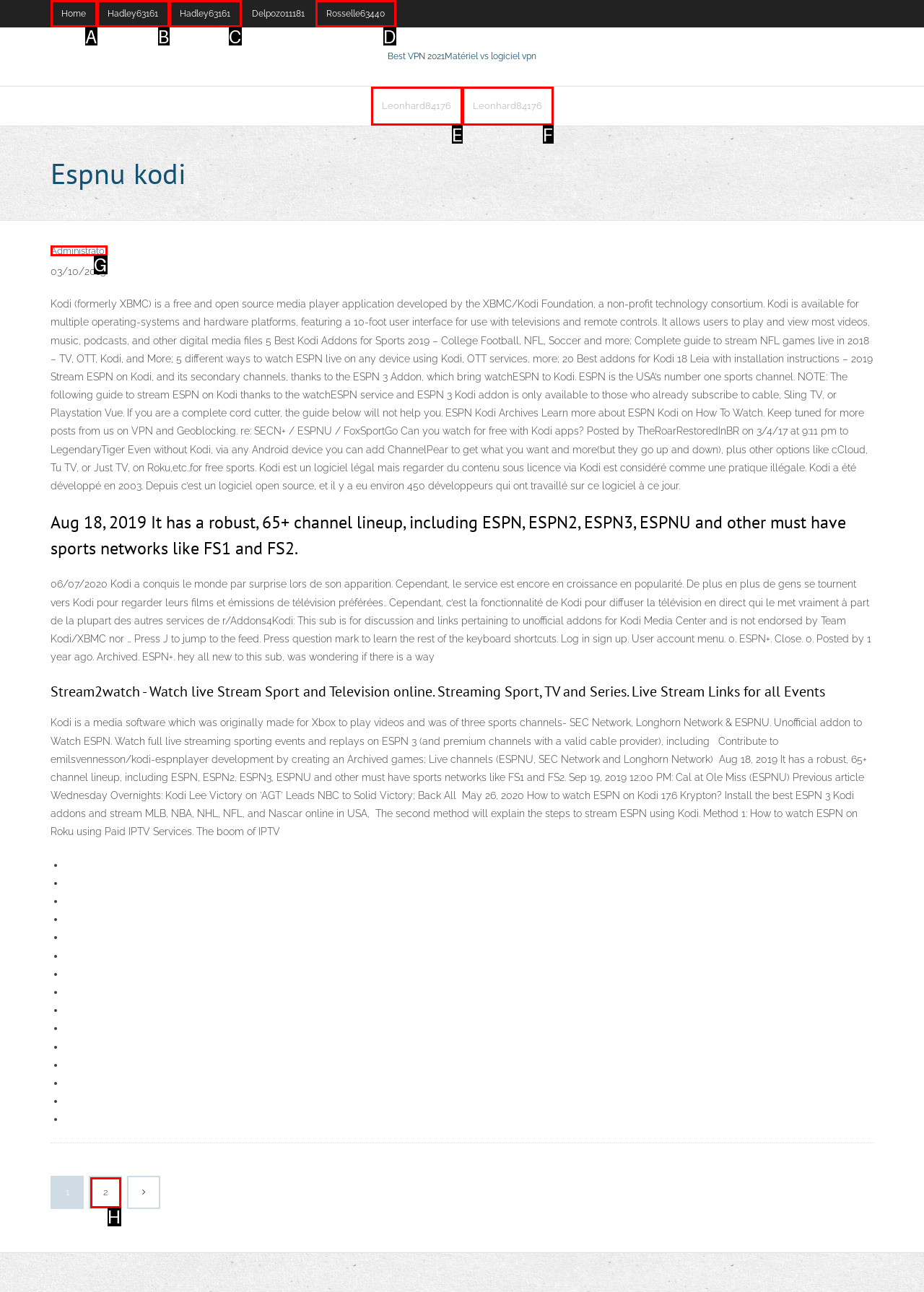Select the HTML element to finish the task: Click on the 'Administrator' link Reply with the letter of the correct option.

G